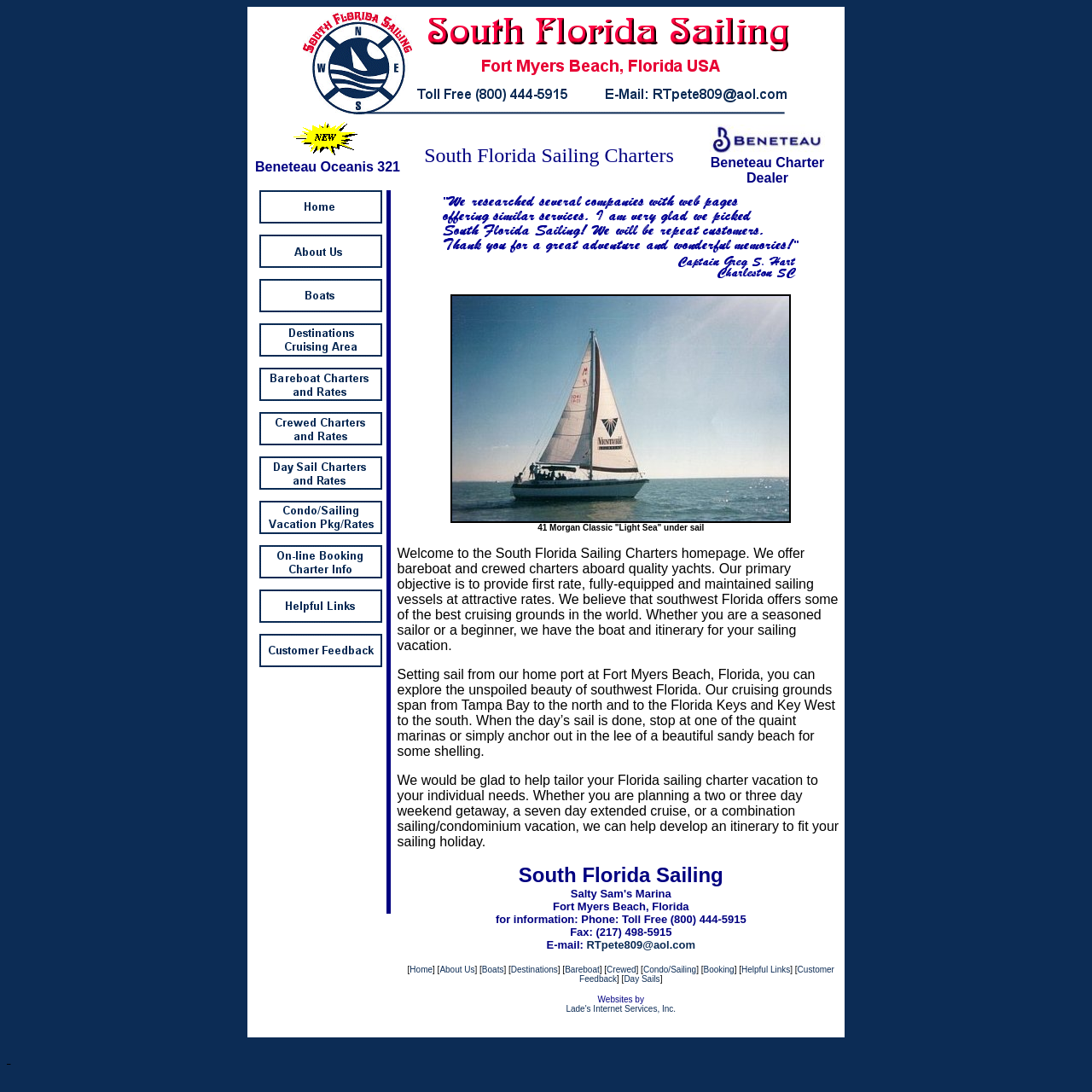Please specify the bounding box coordinates of the region to click in order to perform the following instruction: "View the 'Cruise Southwest Florida On Our Fine Yachts' image".

[0.401, 0.174, 0.737, 0.257]